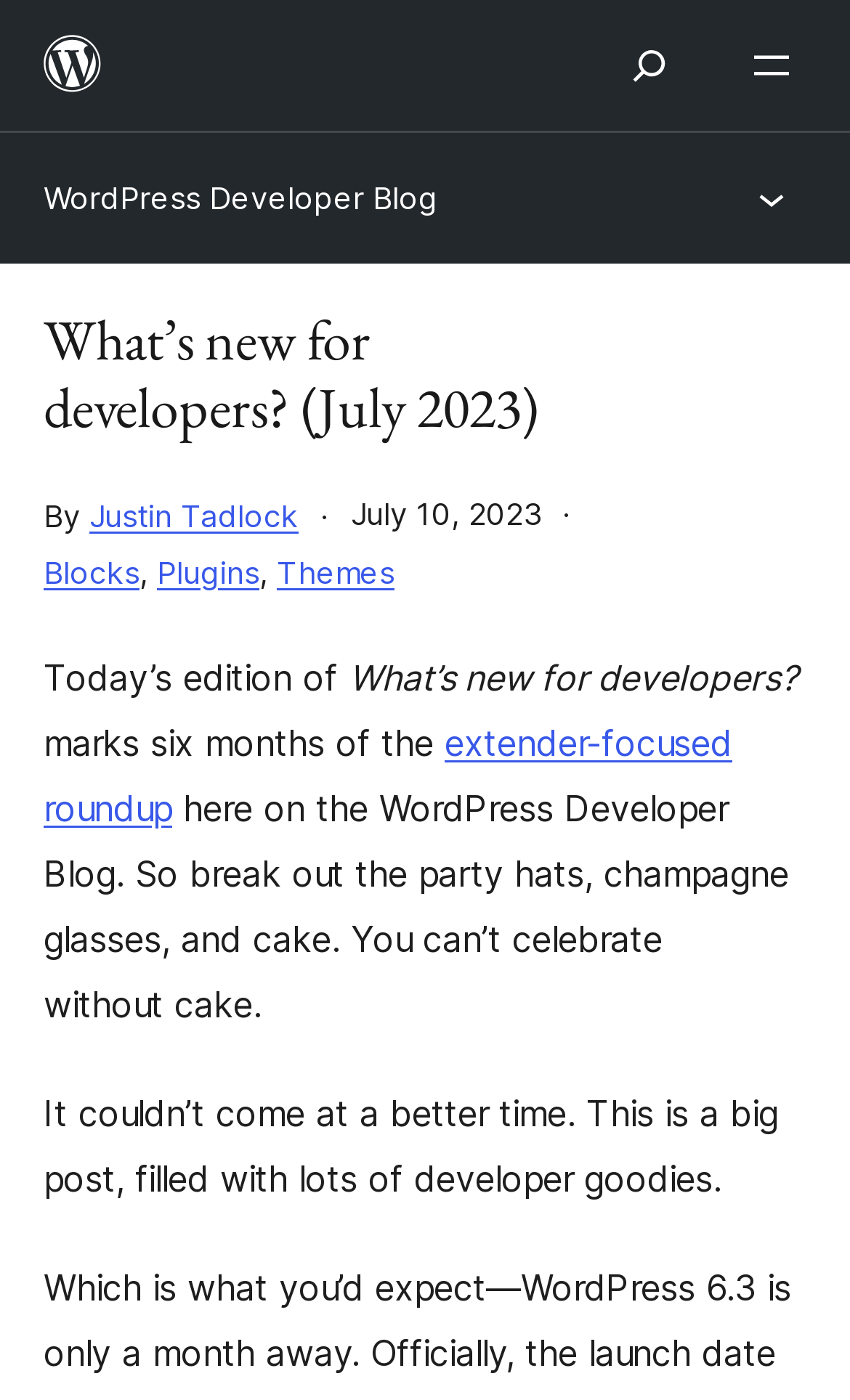What is the date of the post?
Respond to the question with a single word or phrase according to the image.

July 10, 2023